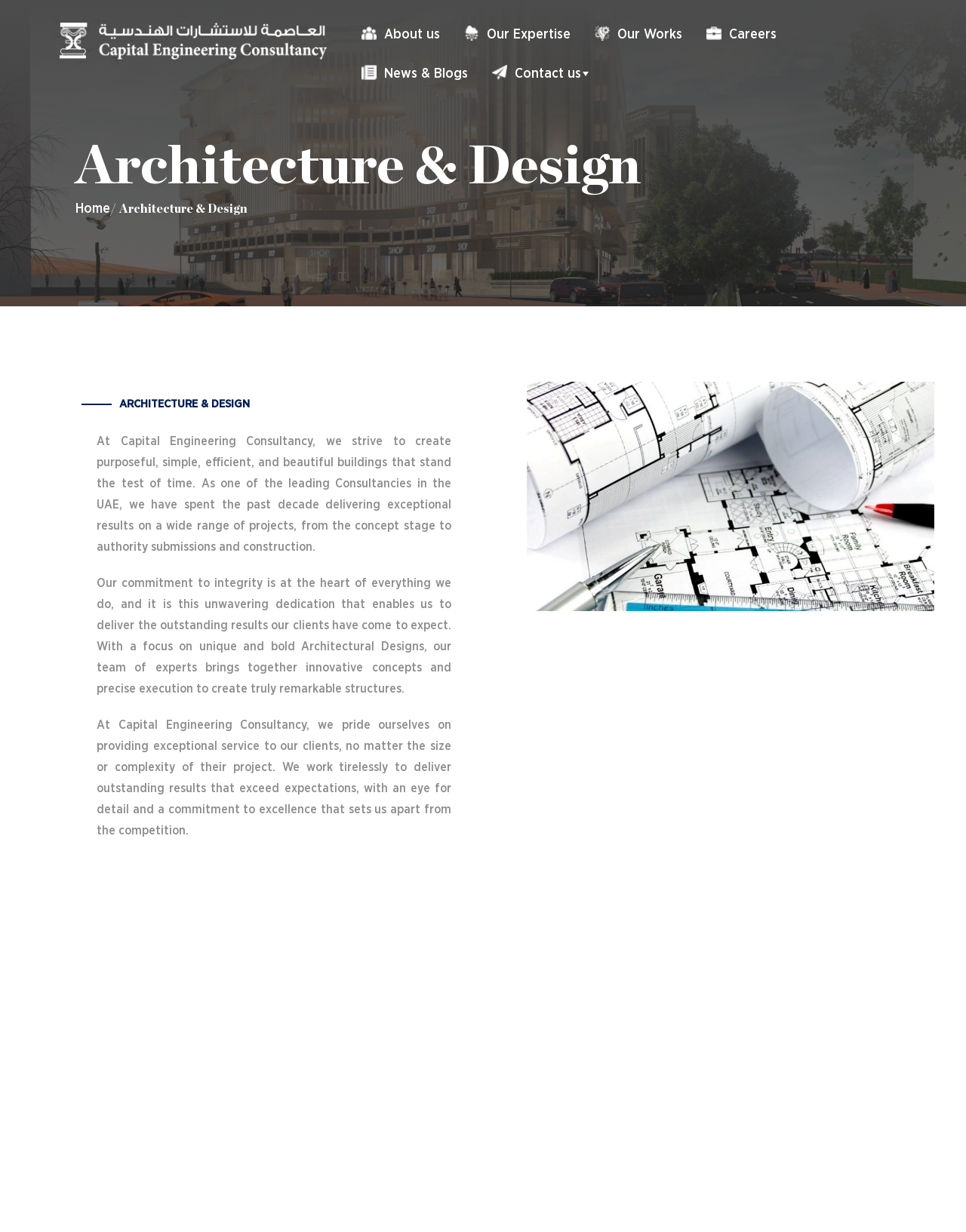Provide a thorough description of this webpage.

The webpage is about Capital Engineering Consultancy, a leading consultancy in the UAE. At the top, there is a navigation menu with links to various sections, including "About us", "Our Expertise", "Our Works", "Careers", "News & Blogs", and "Contact us". Below the navigation menu, there is a heading "Architecture & Design" followed by a brief introduction to the company's architecture and design services.

The introduction is divided into three paragraphs, which describe the company's approach to creating purposeful, simple, efficient, and beautiful buildings, its commitment to integrity, and its focus on delivering exceptional results. The text is positioned in the top-left section of the page, spanning about two-thirds of the page width.

Below the introduction, there is a heading "OUR SCOPE OF SERVICES FOR ARCHITECTURE IS COMPREHENSIVE AND INCLUDES:" followed by a list of services, including "Concept Design Development" and "Detail Design Development". This section is positioned in the bottom-left section of the page.

There are no images on the page, but there is a checkbox and a link at the top-right corner, which may be related to a search or filter function. Overall, the page has a simple and clean layout, with a focus on presenting the company's services and values through text.